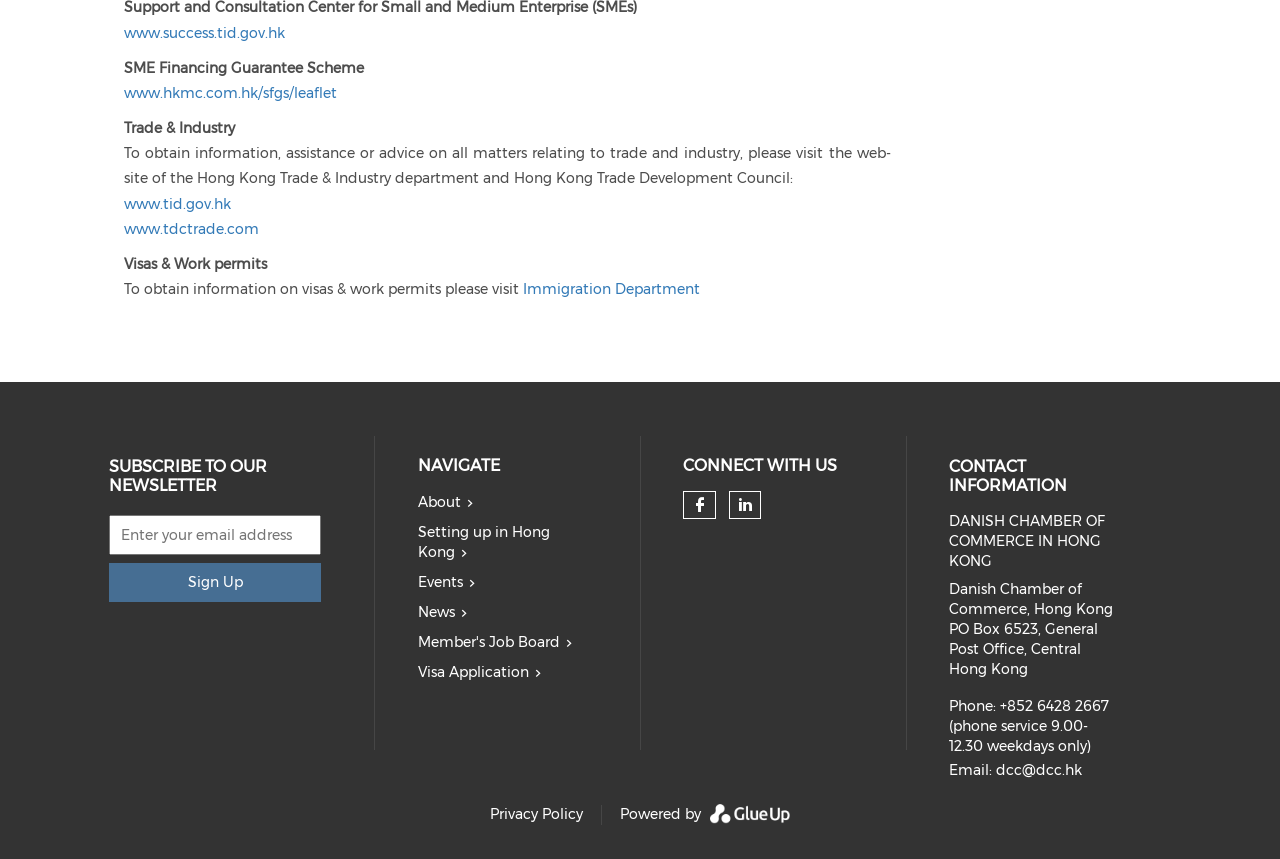Please identify the bounding box coordinates of the area that needs to be clicked to follow this instruction: "Contact the Danish Chamber of Commerce in Hong Kong via email".

[0.778, 0.886, 0.845, 0.907]